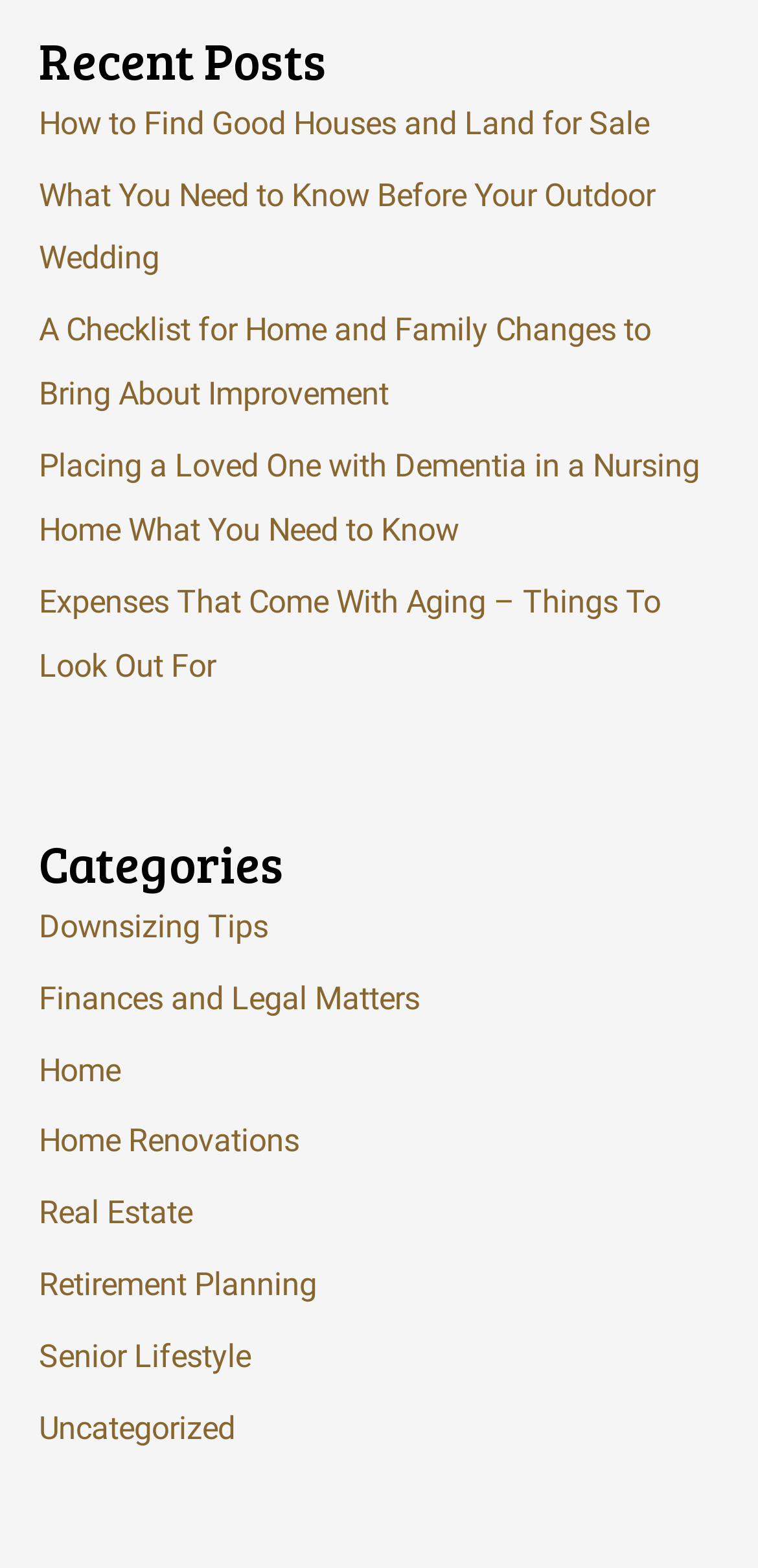Determine the bounding box coordinates for the UI element with the following description: "Home". The coordinates should be four float numbers between 0 and 1, represented as [left, top, right, bottom].

[0.051, 0.67, 0.159, 0.694]